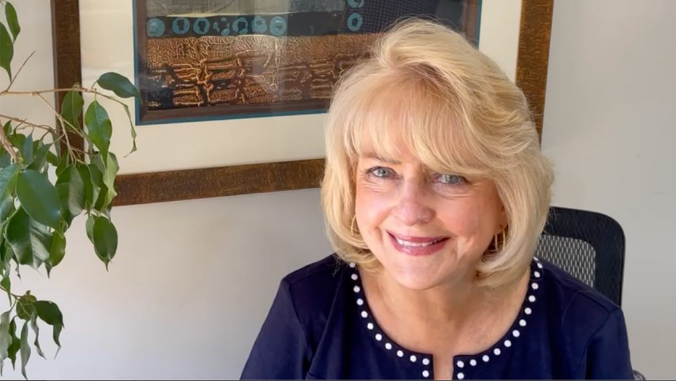Offer an in-depth caption that covers the entire scene depicted in the image.

The image features Sue Walker, the founder of the Little Tiger Reading Program, seated in a well-lit room. She has a warm smile and shoulder-length blonde hair with soft waves, exuding a friendly and approachable demeanor. Sue is dressed in a dark top adorned with white buttons along the neckline, indicating a professional yet casual style. 

In the background, there is a beautiful piece of artwork that adds a touch of color and interest to the setting, alongside a green plant that suggests a comfortable and inviting atmosphere. The overall composition reflects her commitment to education and literacy, as she has dedicated over 40 years to teaching children how to read, providing valuable resources for parents and educators to promote literacy in children.